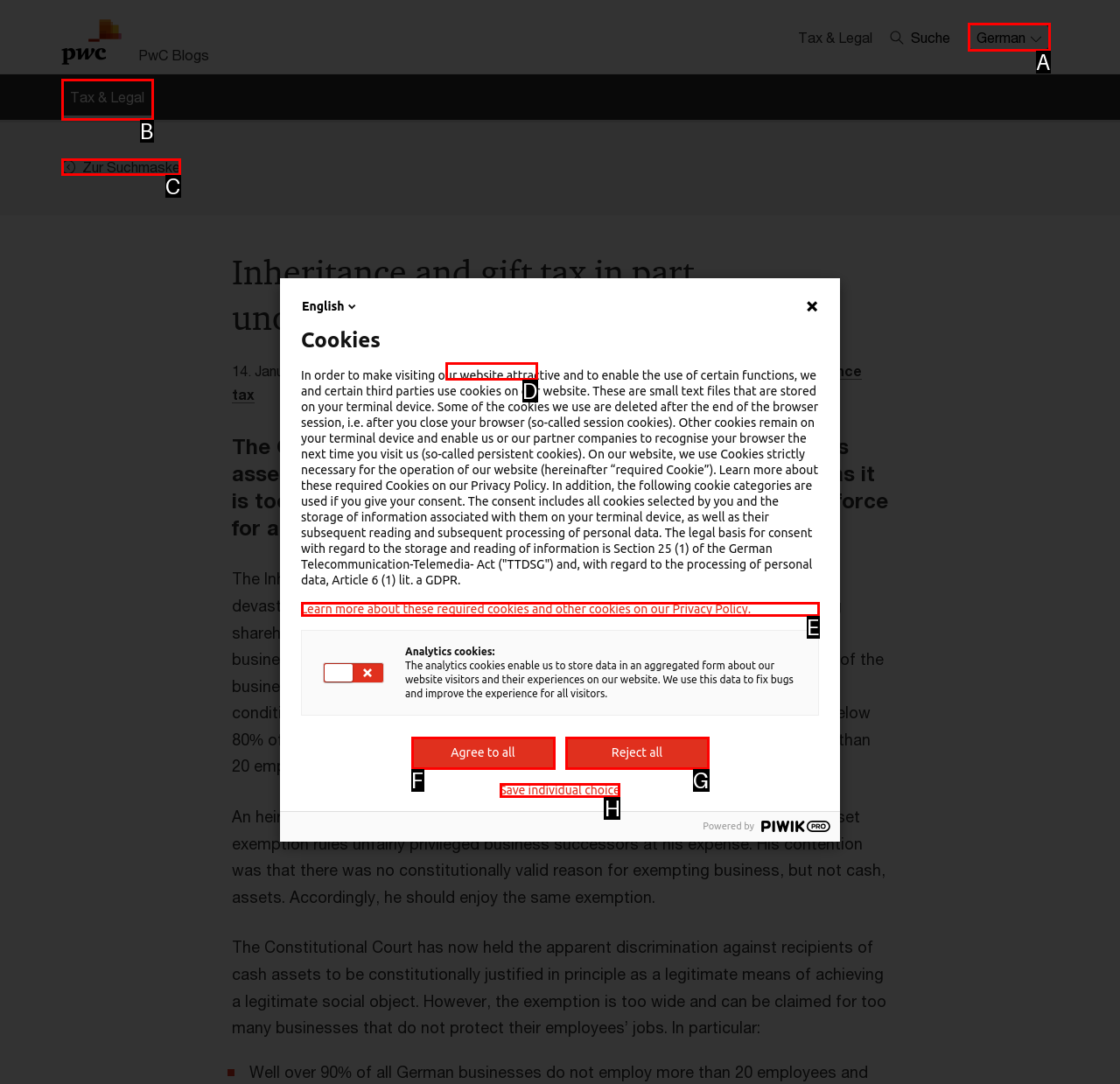Identify the letter of the option that best matches the following description: Travelers Guide. Respond with the letter directly.

None